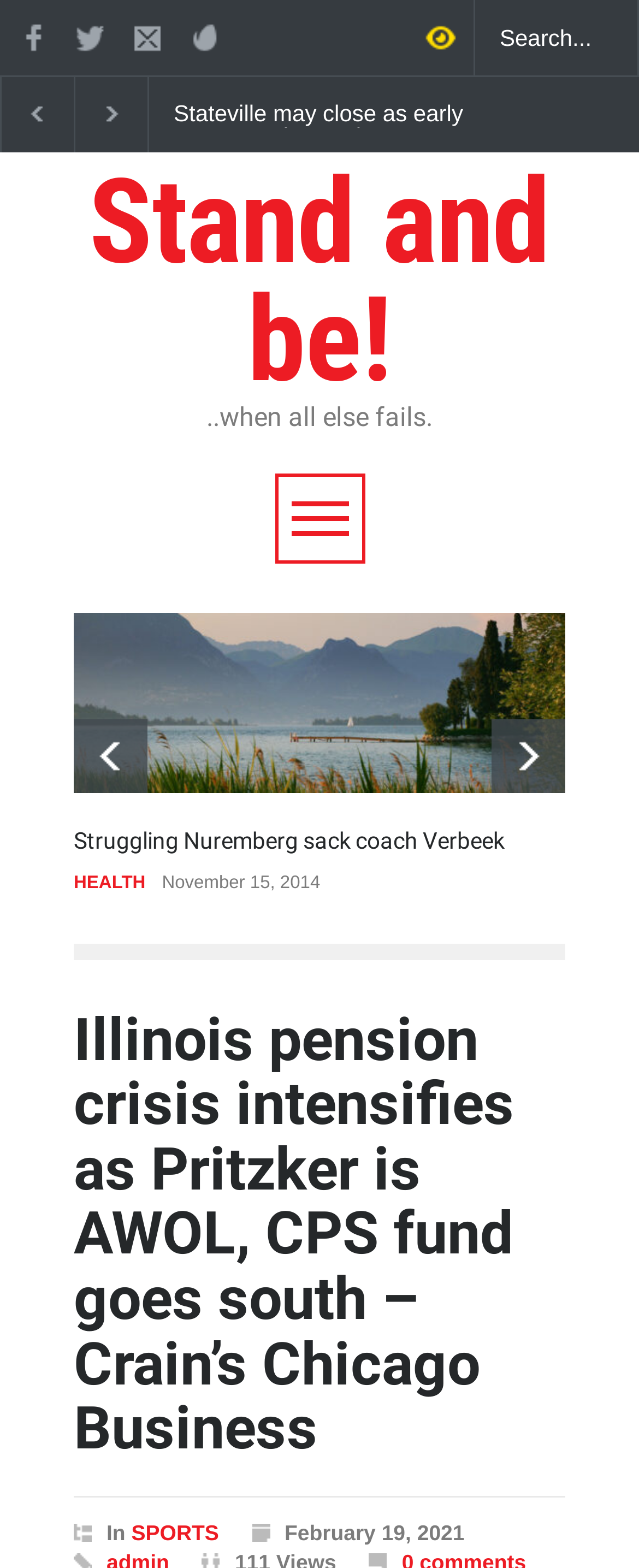What is the date of the article 'Illinois pension crisis intensifies as Pritzker is AWOL, CPS fund goes south'?
Could you answer the question in a detailed manner, providing as much information as possible?

I found the date by looking at the StaticText element with the text 'February 19, 2021' which is likely associated with the article.